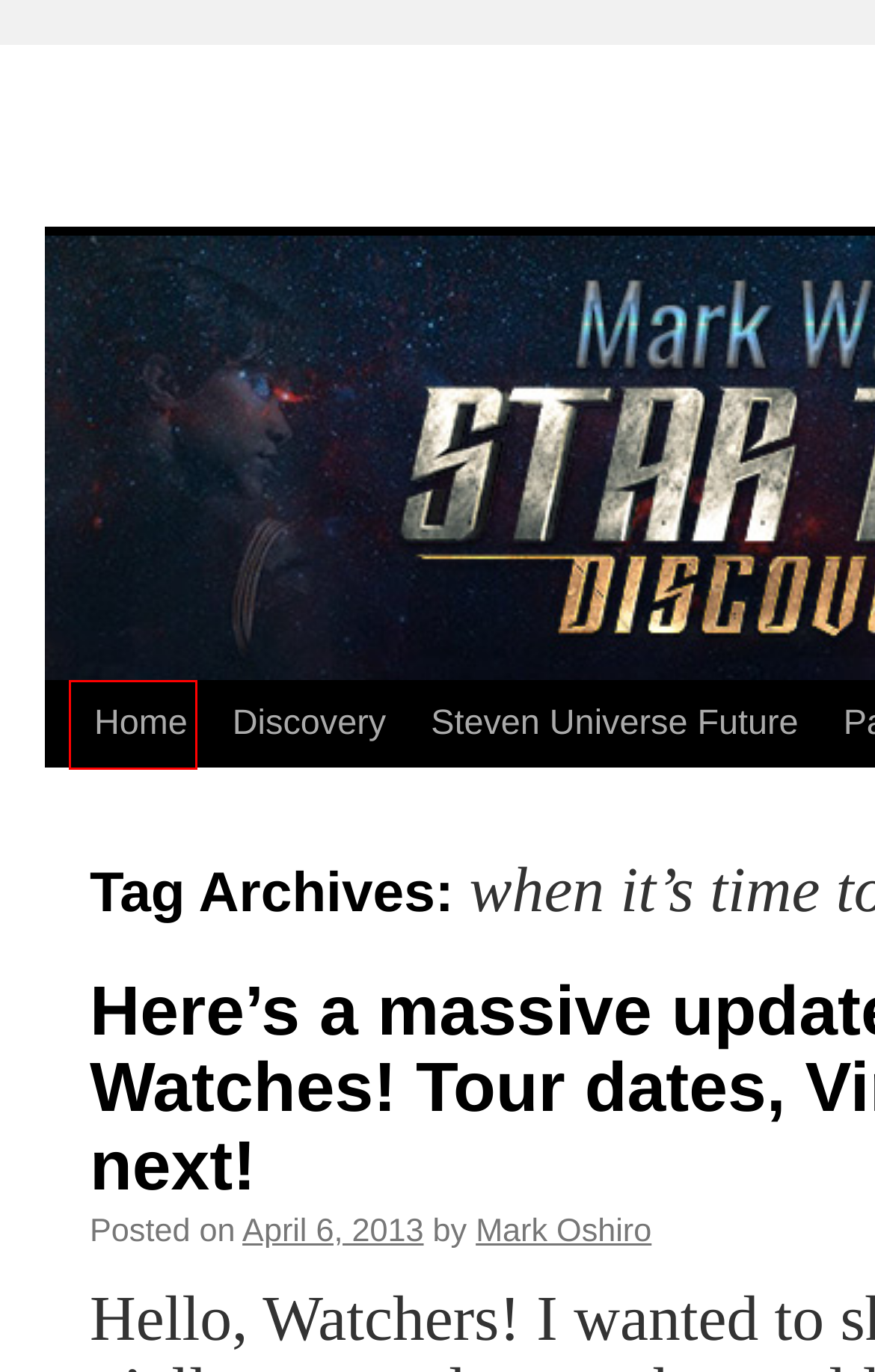You have a screenshot of a webpage with a red bounding box around an element. Select the webpage description that best matches the new webpage after clicking the element within the red bounding box. Here are the descriptions:
A. Blog Tool, Publishing Platform, and CMS – WordPress.org
B. Mark Oshiro |
C. Steven Universe Future |
D. Comments for
E. Here’s a massive update about Mark Watches! Tour dates, Vimeo, and what’s next! |
F. Discovery |
G. | Mark watches full runs of television series.
H. yelling at a company through tags |

G